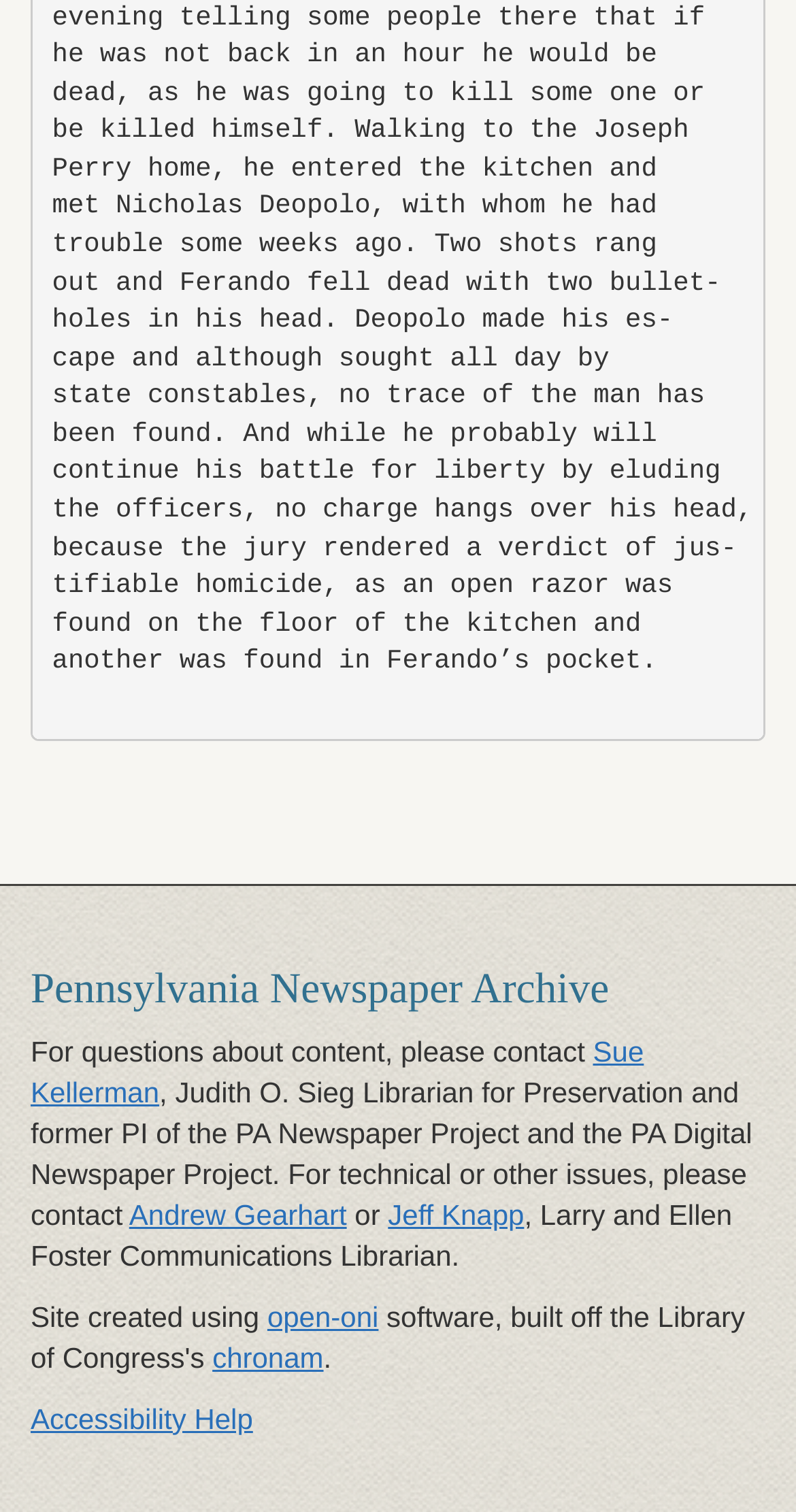Who is the Librarian for Preservation?
Please provide an in-depth and detailed response to the question.

The webpage mentions 'Judith O. Sieg Librarian for Preservation and former PI of the PA Newspaper Project and the PA Digital Newspaper Project' in the contact information section, which indicates that Sue Kellerman holds this position.